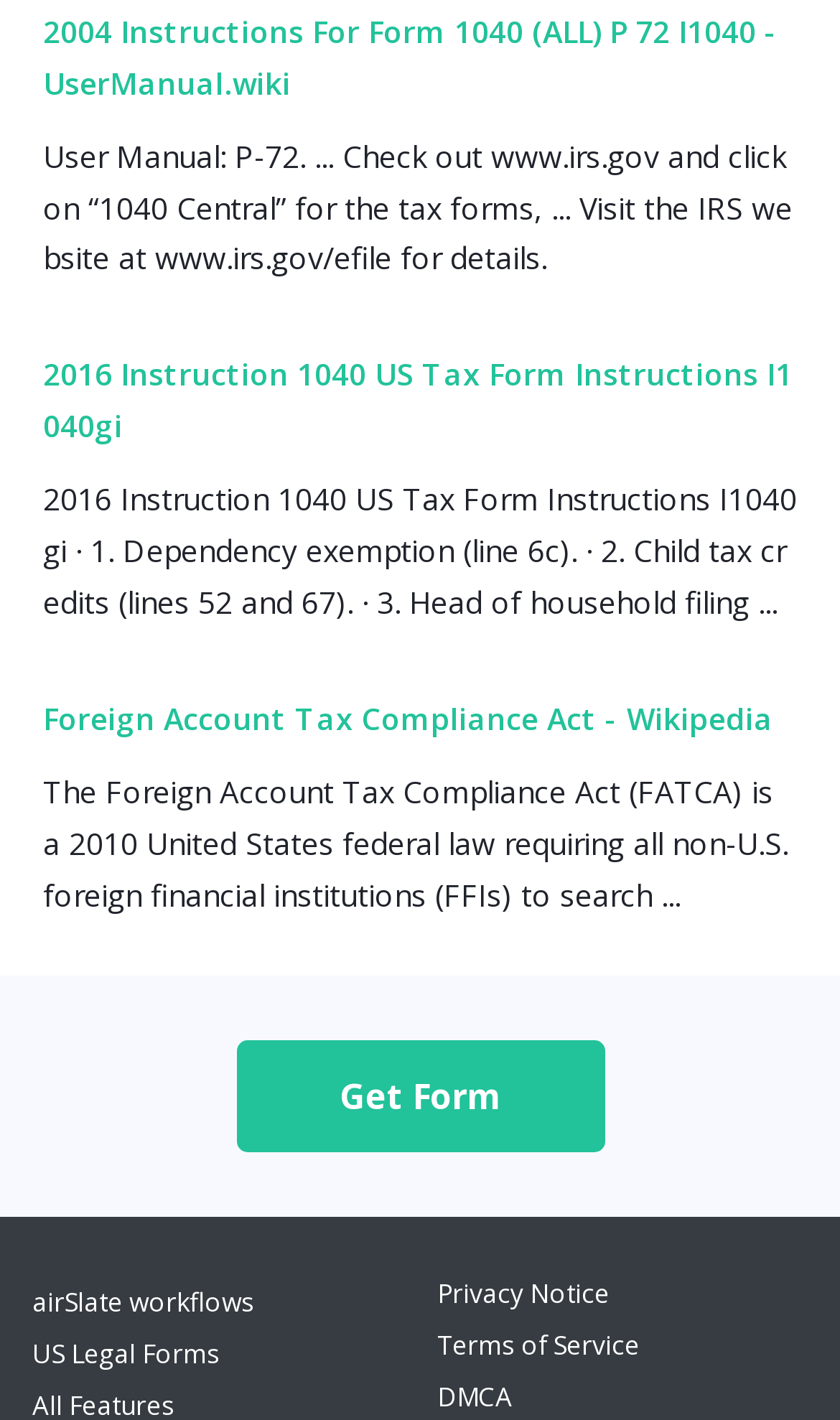Given the webpage screenshot and the description, determine the bounding box coordinates (top-left x, top-left y, bottom-right x, bottom-right y) that define the location of the UI element matching this description: Terms of Service

[0.521, 0.935, 0.762, 0.96]